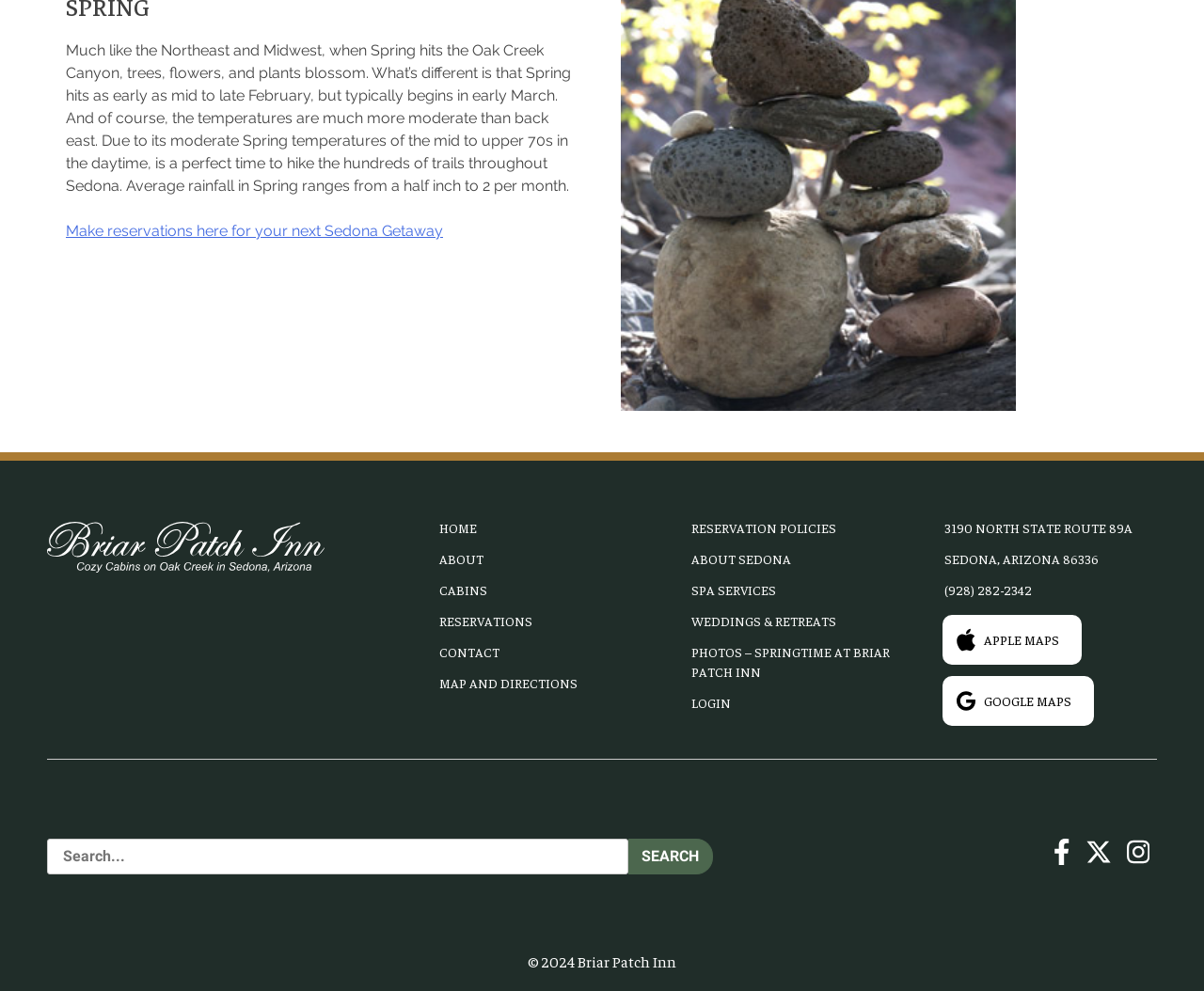What is the average rainfall in Sedona during Spring?
Please answer using one word or phrase, based on the screenshot.

half inch to 2 per month